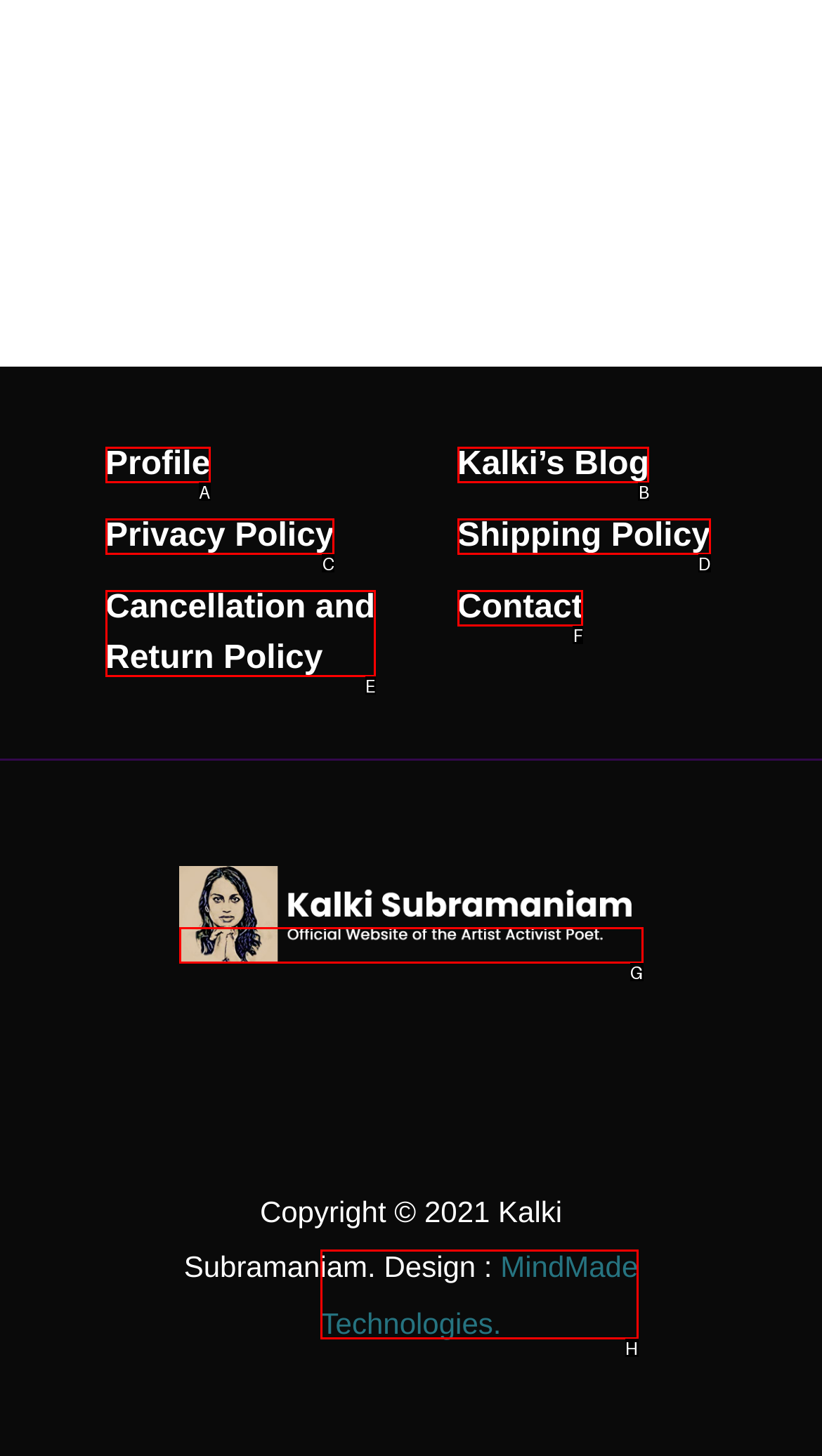From the description: alt="logo Multipurpose Brook", select the HTML element that fits best. Reply with the letter of the appropriate option.

G